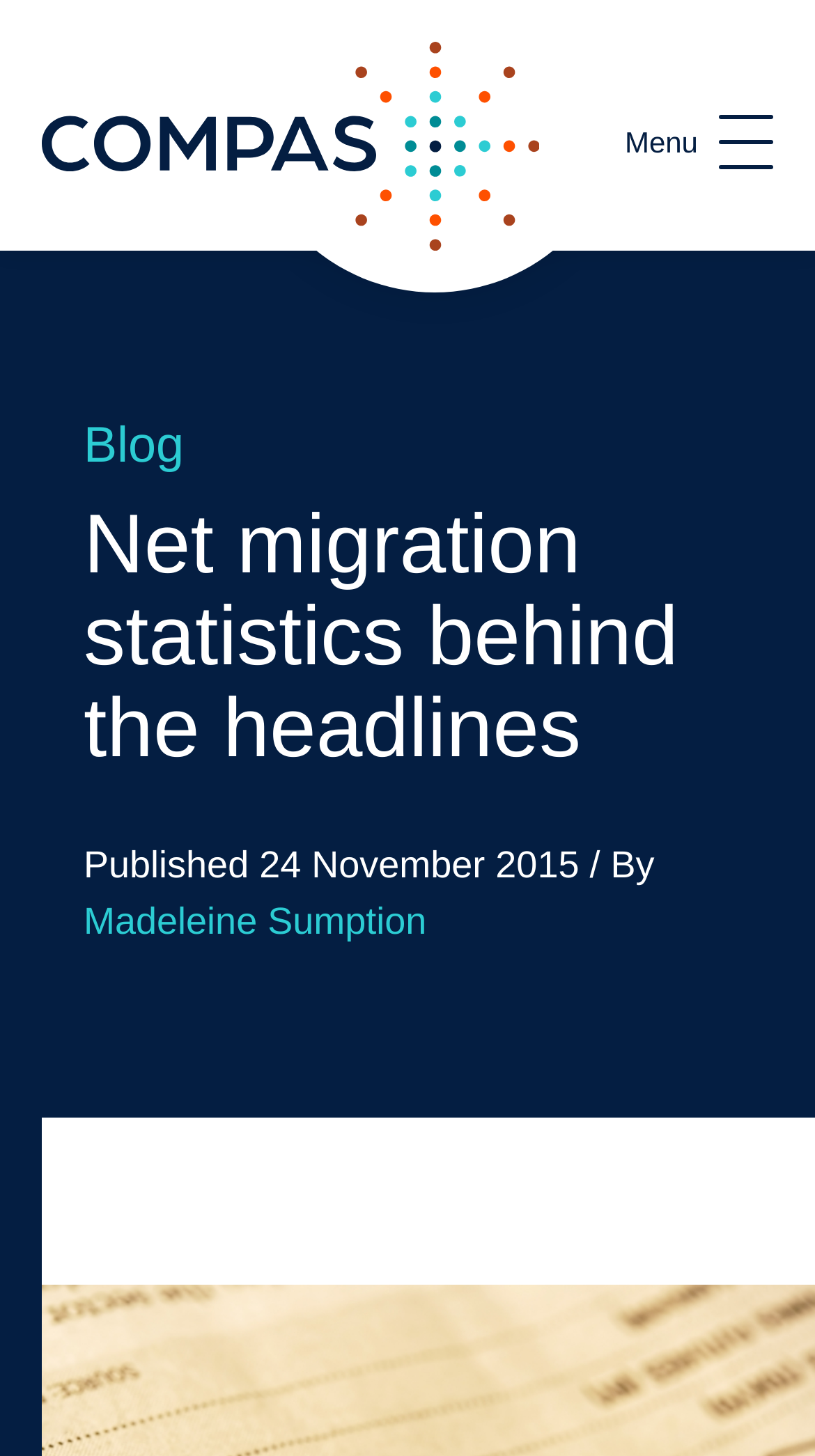Provide a short, one-word or phrase answer to the question below:
What is the date of publication?

24 November 2015